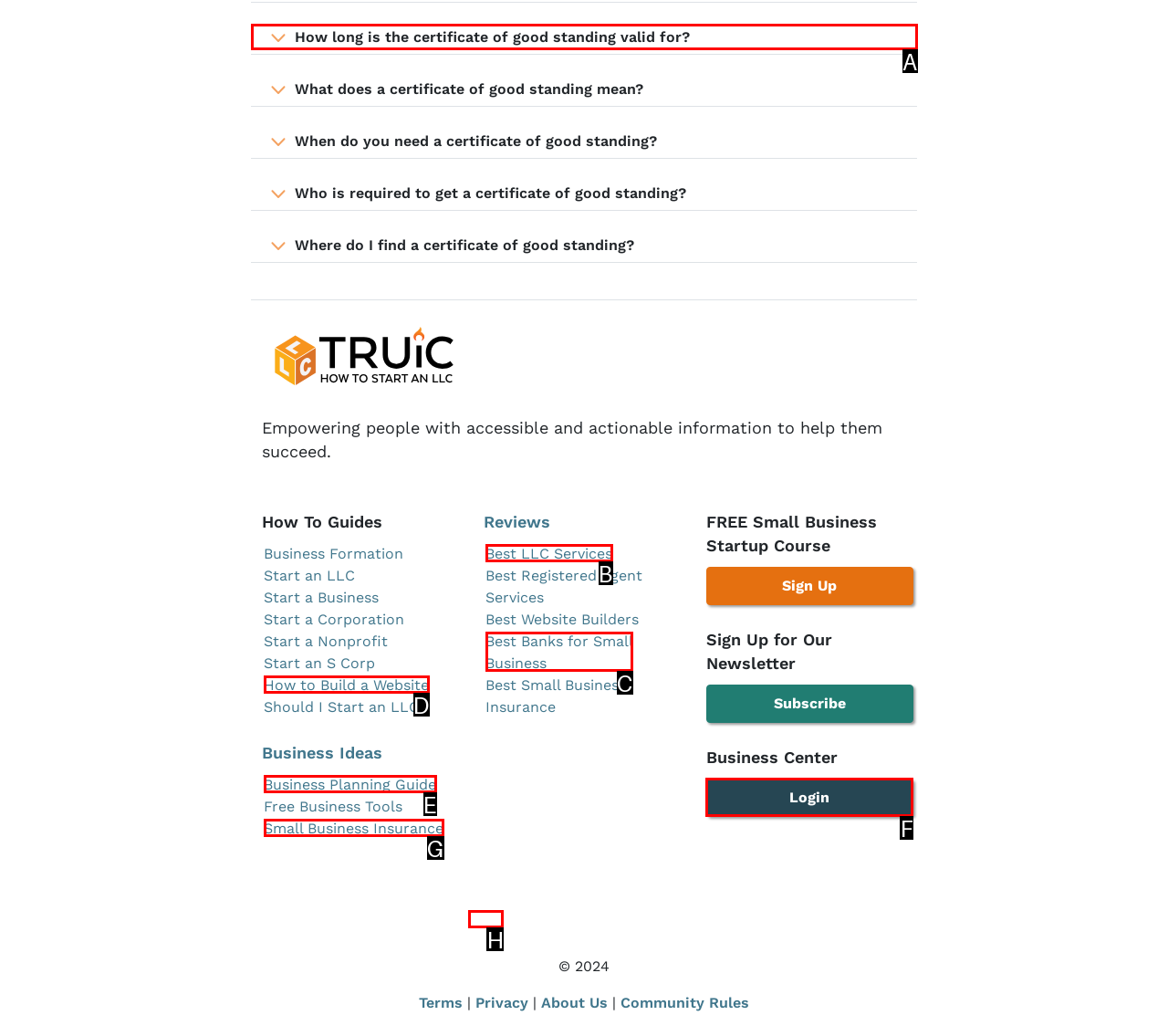Pick the right letter to click to achieve the task: Watch on Youtube
Answer with the letter of the correct option directly.

H